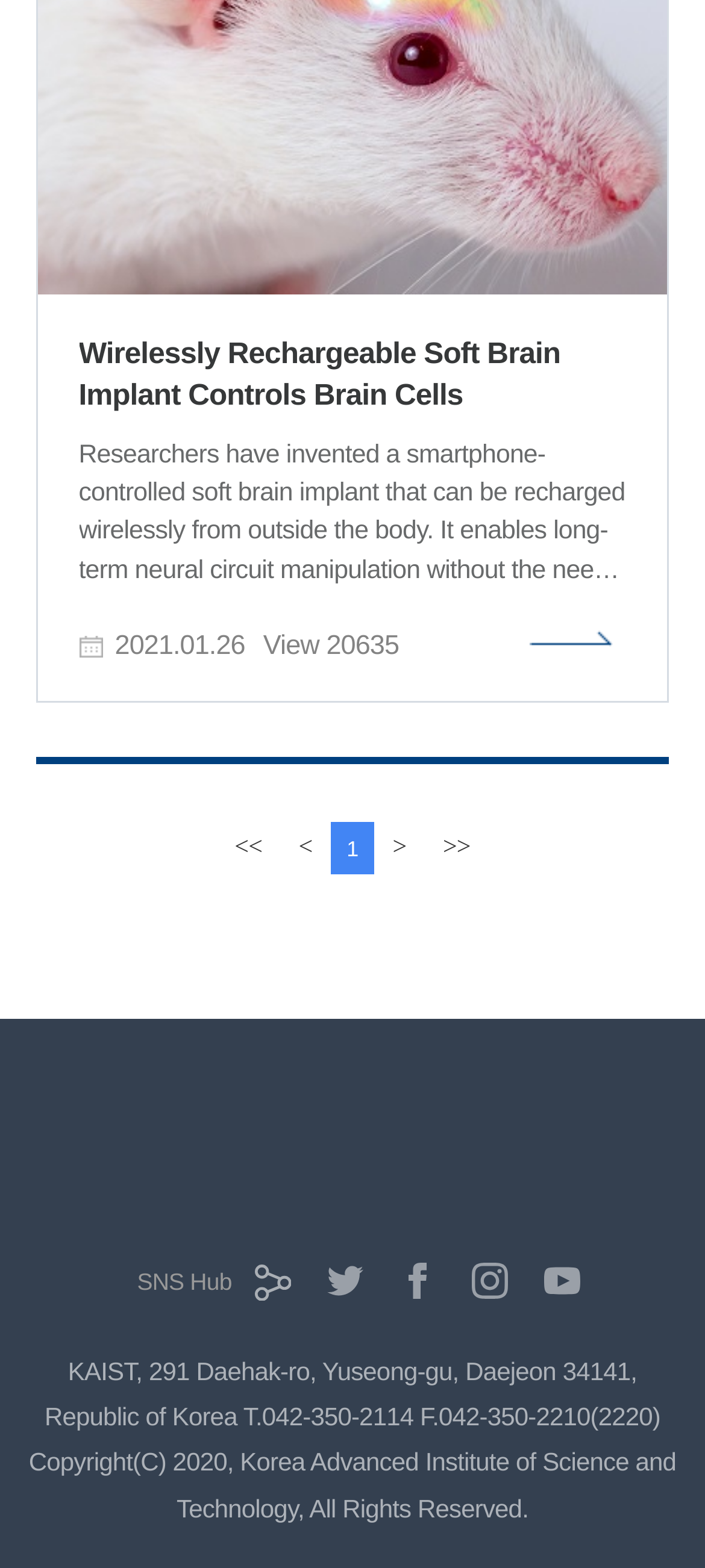Based on the element description "유튜브", predict the bounding box coordinates of the UI element.

[0.771, 0.805, 0.822, 0.828]